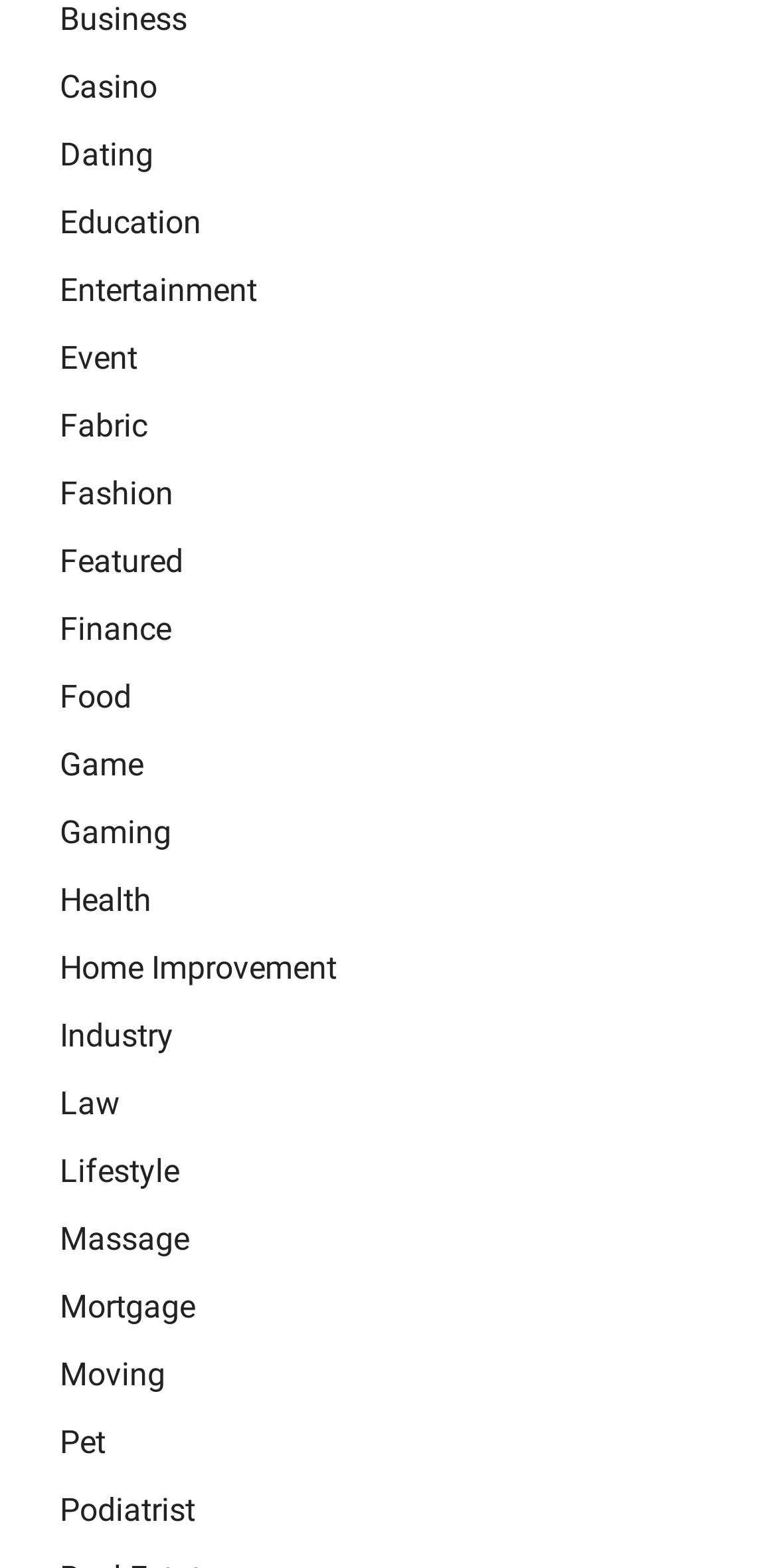Determine the bounding box coordinates for the UI element described. Format the coordinates as (top-left x, top-left y, bottom-right x, bottom-right y) and ensure all values are between 0 and 1. Element description: Home Improvement

[0.077, 0.605, 0.433, 0.629]